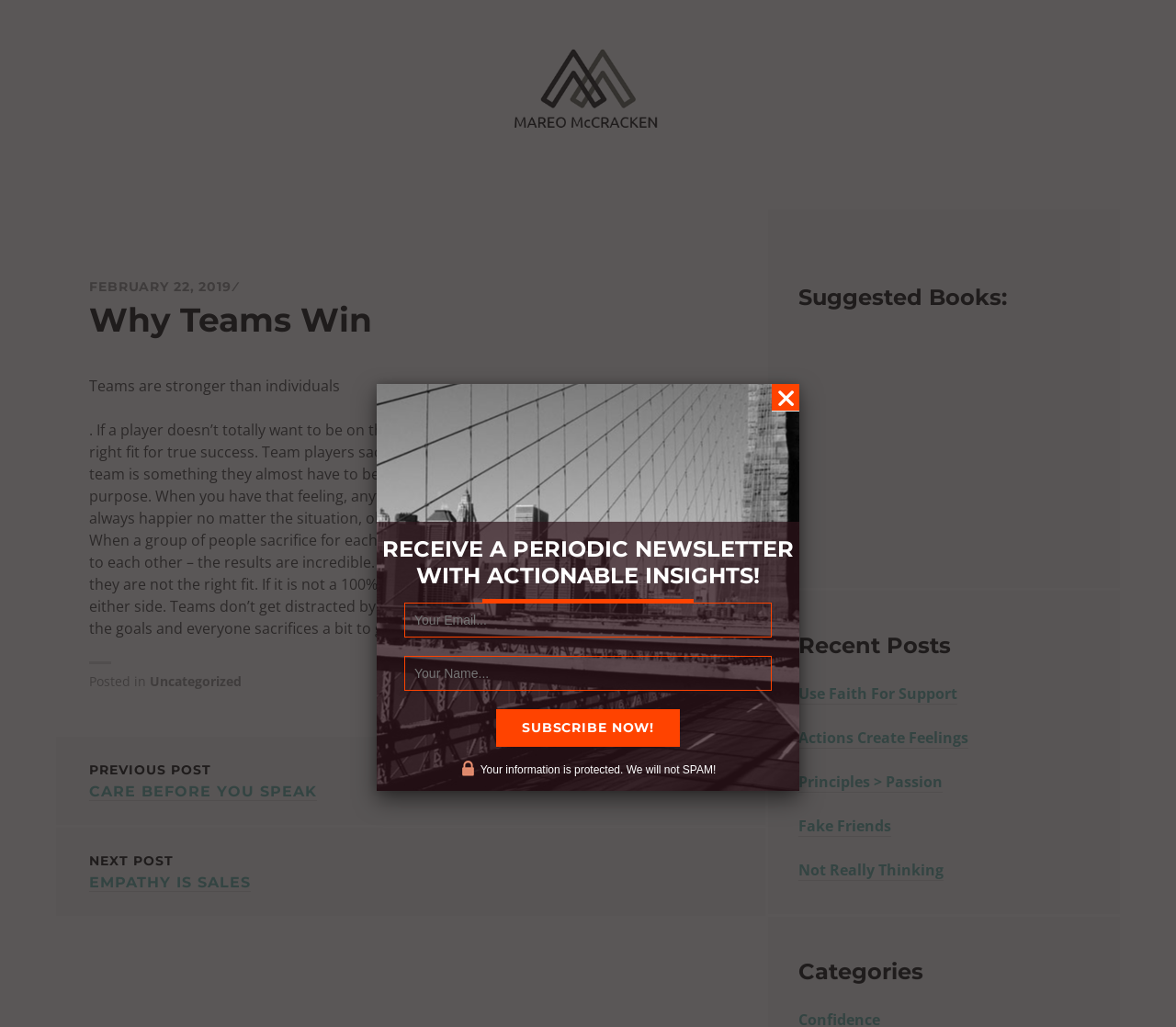Locate the UI element that matches the description Previous PostCare Before You Speak in the webpage screenshot. Return the bounding box coordinates in the format (top-left x, top-left y, bottom-right x, bottom-right y), with values ranging from 0 to 1.

[0.076, 0.739, 0.623, 0.78]